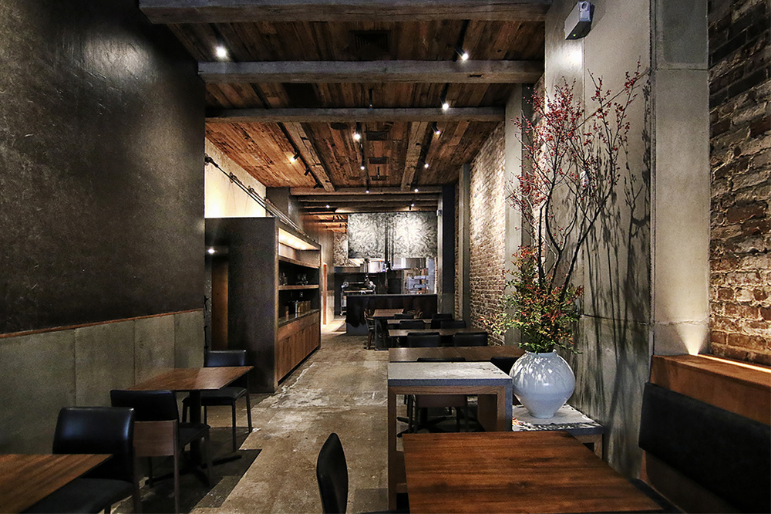Answer the question in a single word or phrase:
In what year was the restaurant completed?

2019